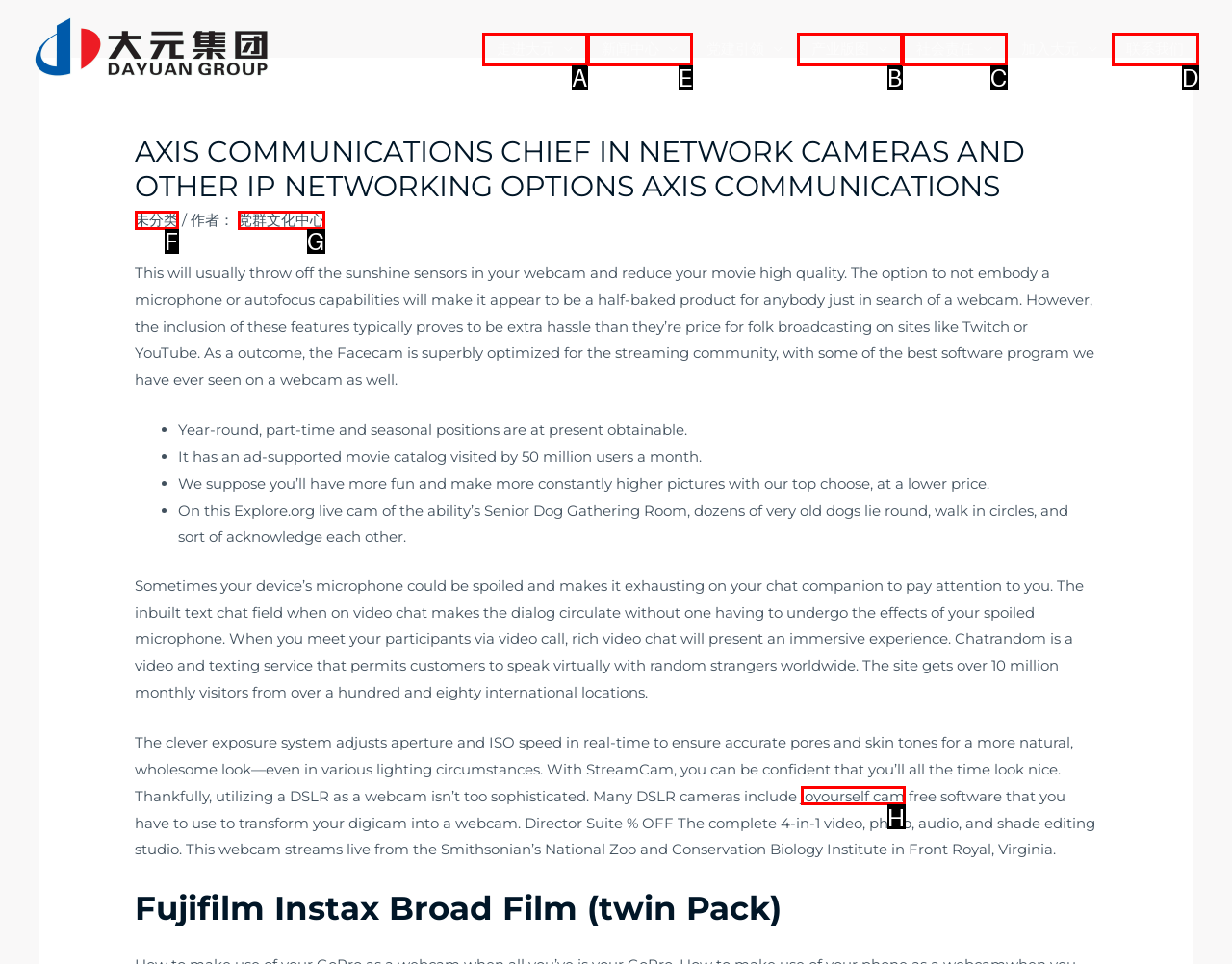Identify which lettered option to click to carry out the task: Go to the news center. Provide the letter as your answer.

E